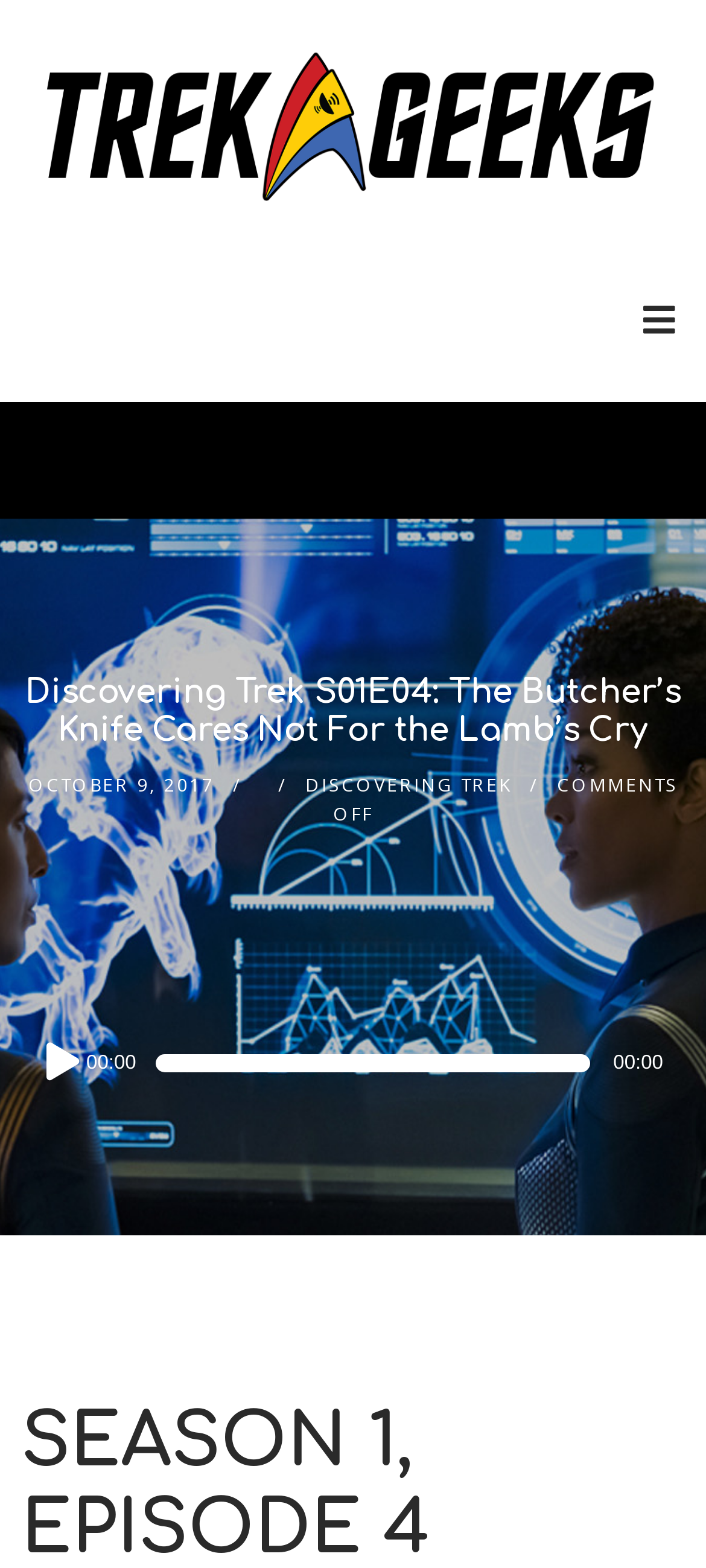What is the orientation of the time slider?
Please provide a single word or phrase as your answer based on the screenshot.

horizontal